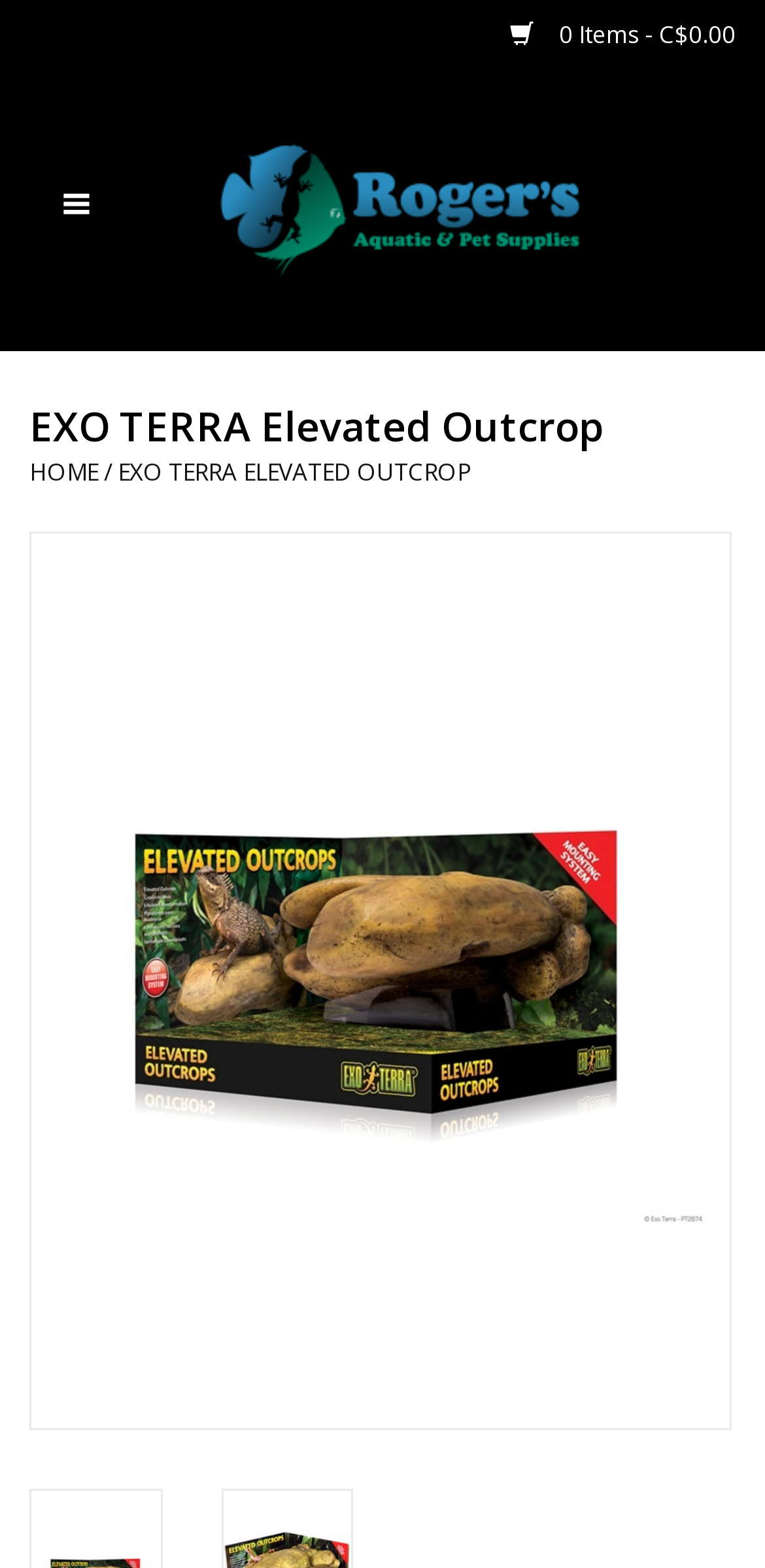Could you indicate the bounding box coordinates of the region to click in order to complete this instruction: "Search for something".

None